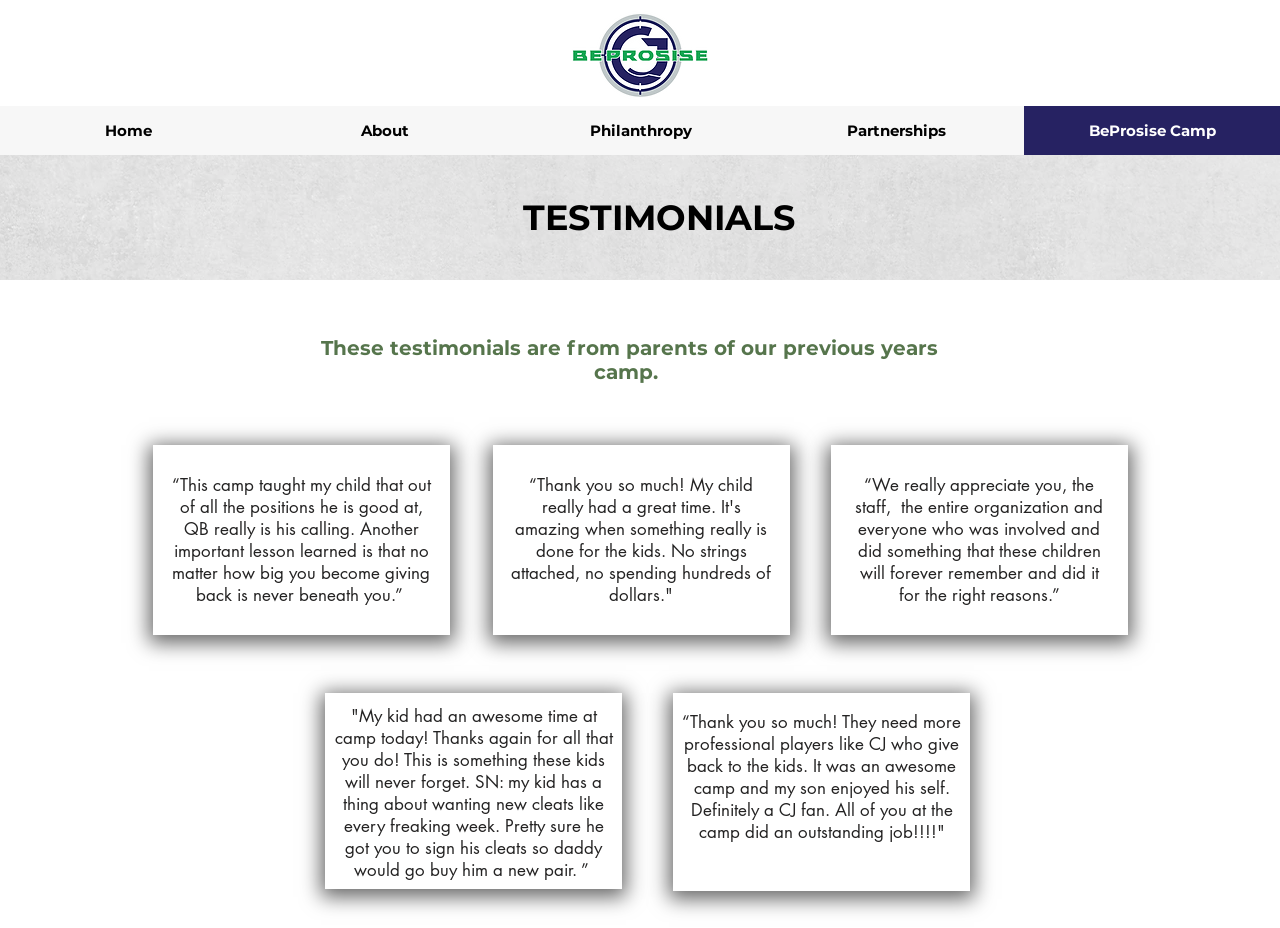Determine the bounding box for the HTML element described here: "Home". The coordinates should be given as [left, top, right, bottom] with each number being a float between 0 and 1.

[0.0, 0.114, 0.2, 0.167]